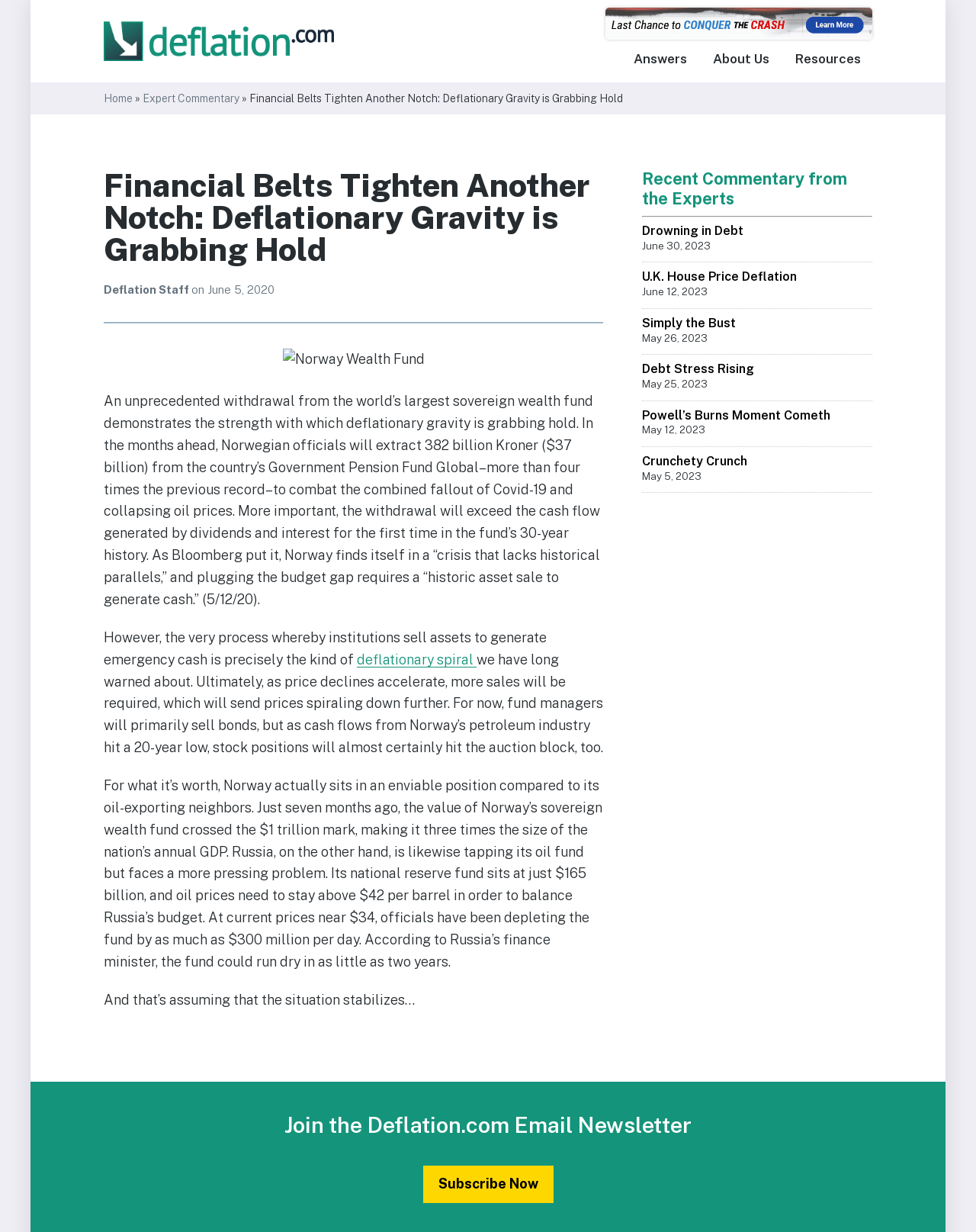Identify and provide the title of the webpage.

Financial Belts Tighten Another Notch: Deflationary Gravity is Grabbing Hold